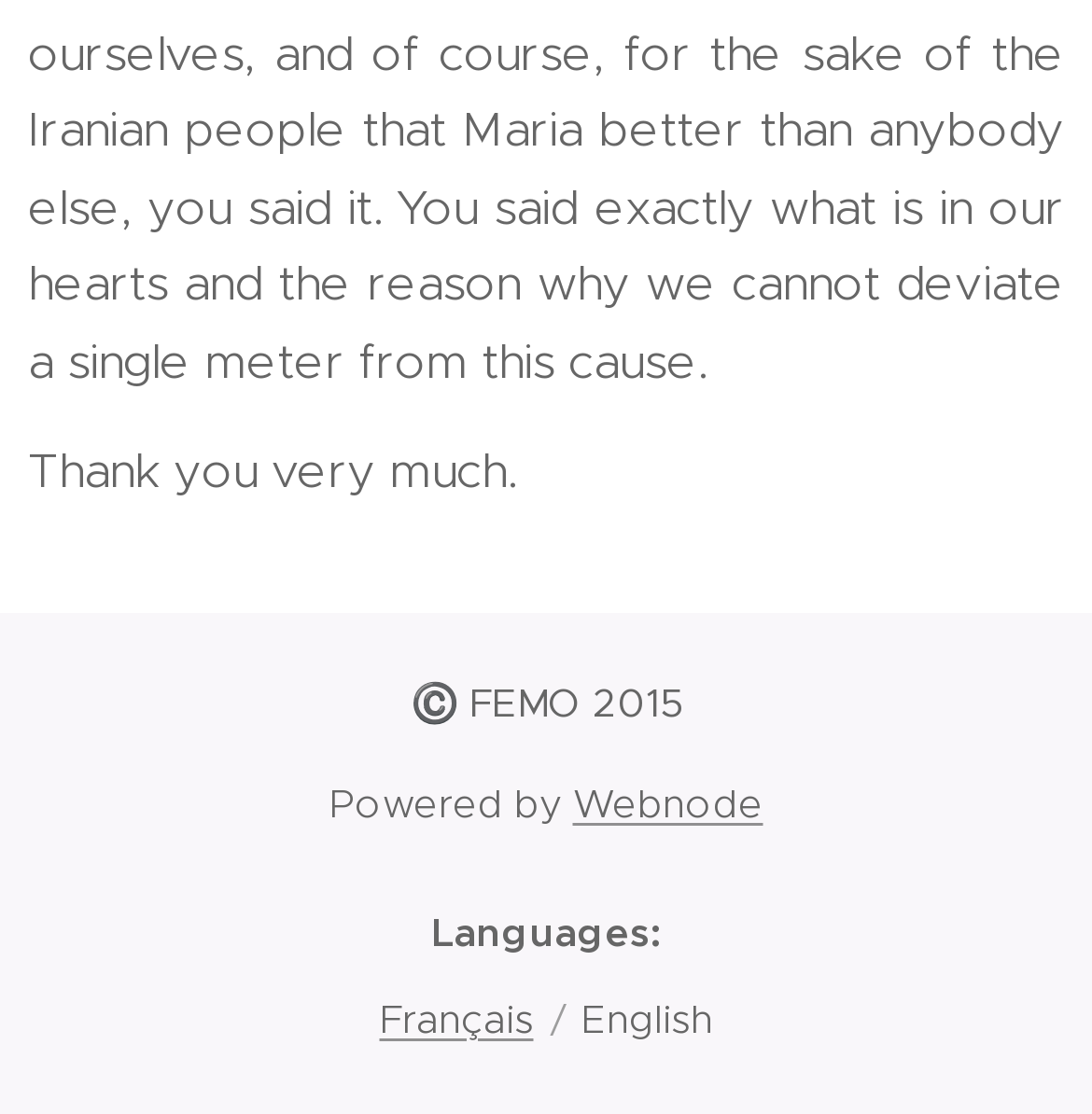Locate the bounding box of the UI element described by: "Twitter" in the given webpage screenshot.

None